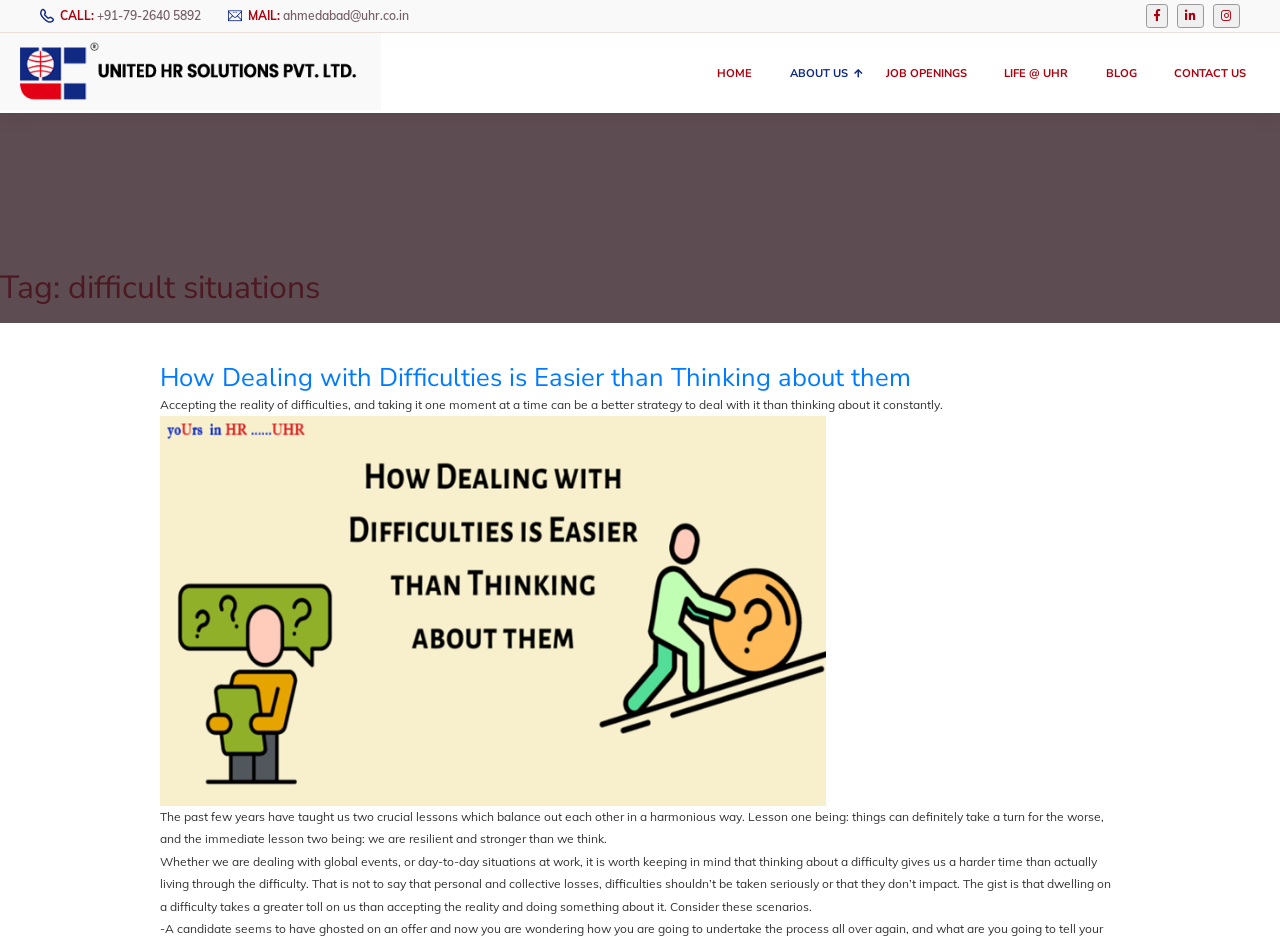Using the elements shown in the image, answer the question comprehensively: What is the email address to contact?

I found the email address by looking at the 'MAIL:' text, which is followed by a link with the email address ahmedabad@uhr.co.in.